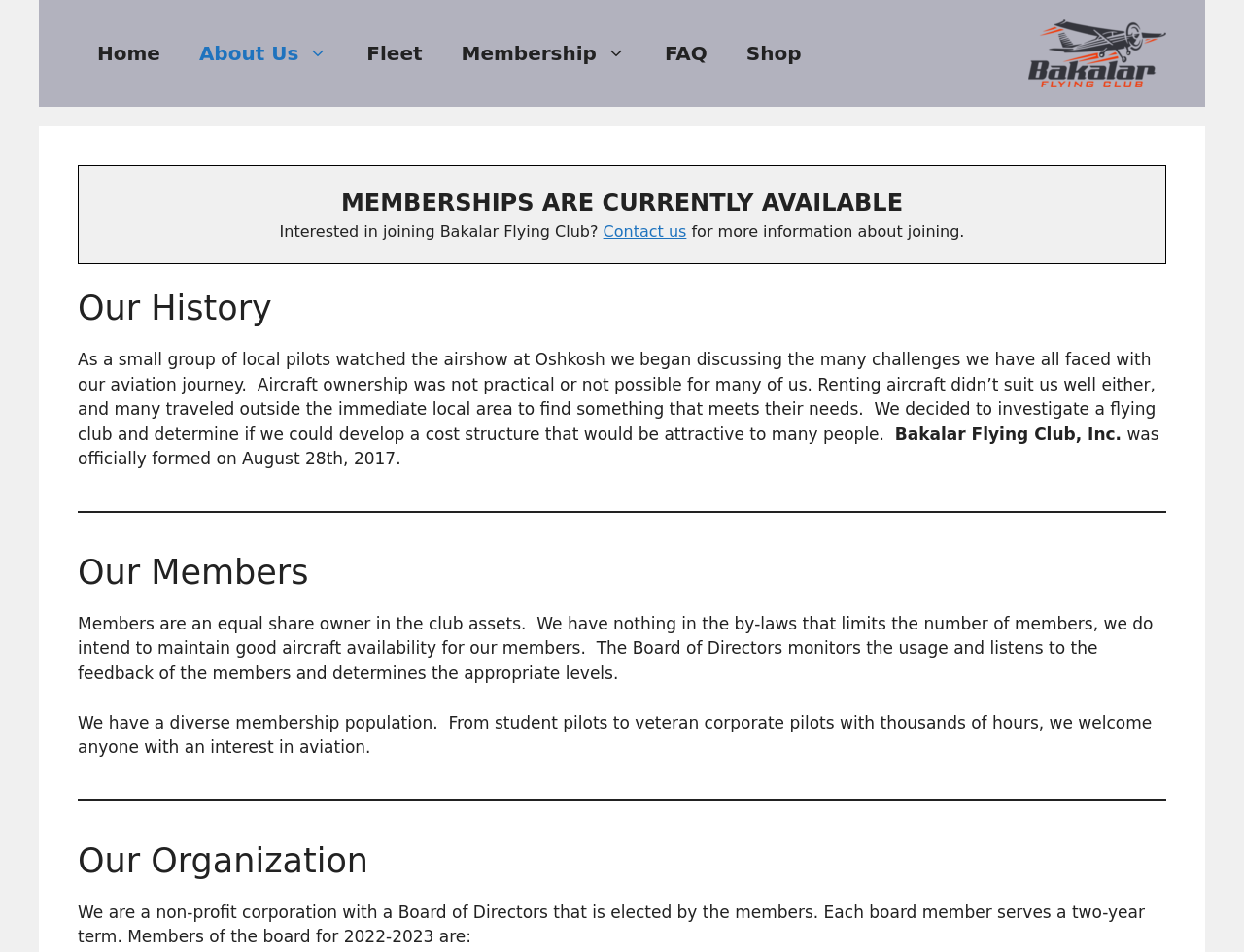What type of organization is the club?
With the help of the image, please provide a detailed response to the question.

I found the answer by reading the text under the 'Our Organization' heading, which states that the club is a non-profit corporation with a Board of Directors elected by the members.